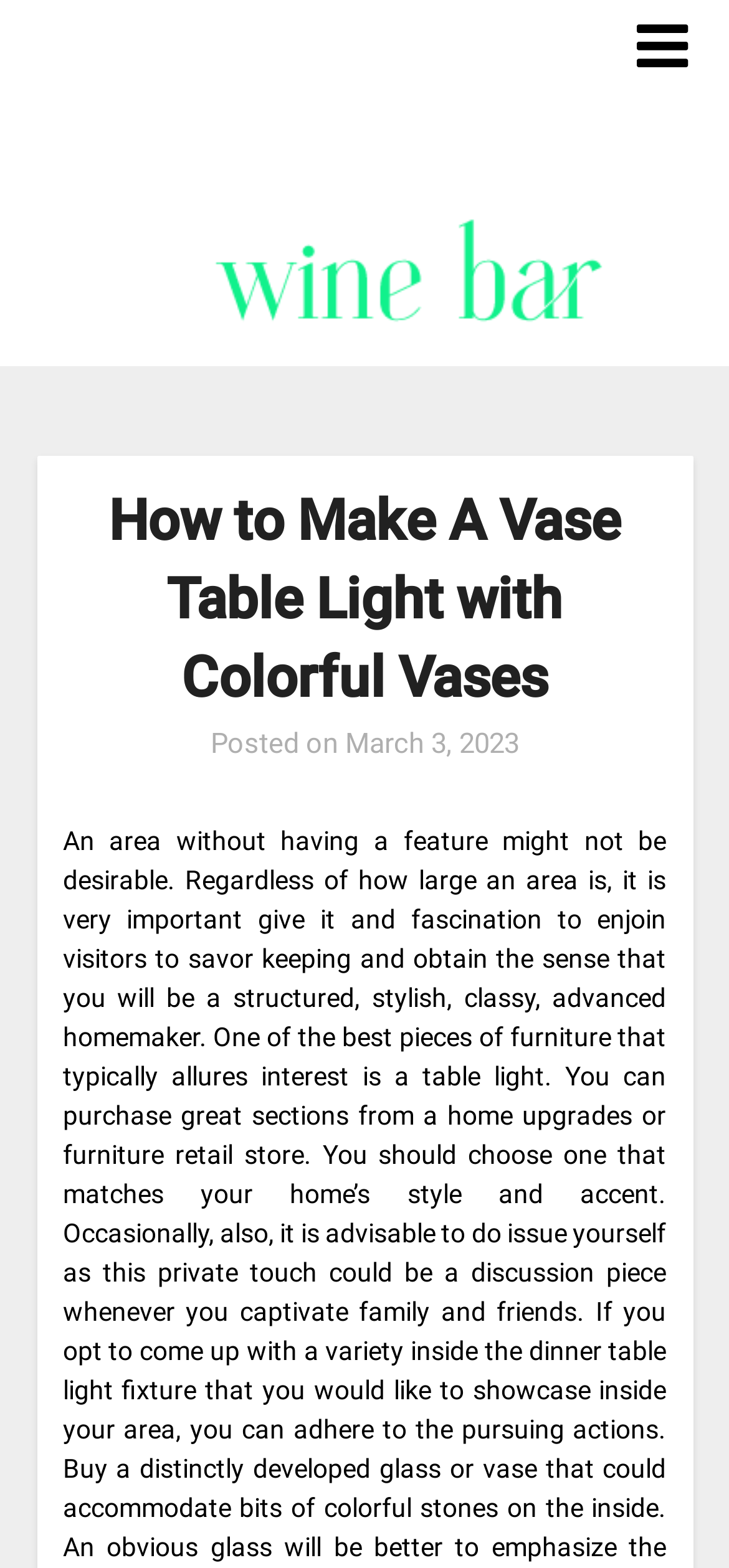Can you find the bounding box coordinates for the UI element given this description: "March 3, 2023March 11, 2023"? Provide the coordinates as four float numbers between 0 and 1: [left, top, right, bottom].

[0.473, 0.463, 0.712, 0.484]